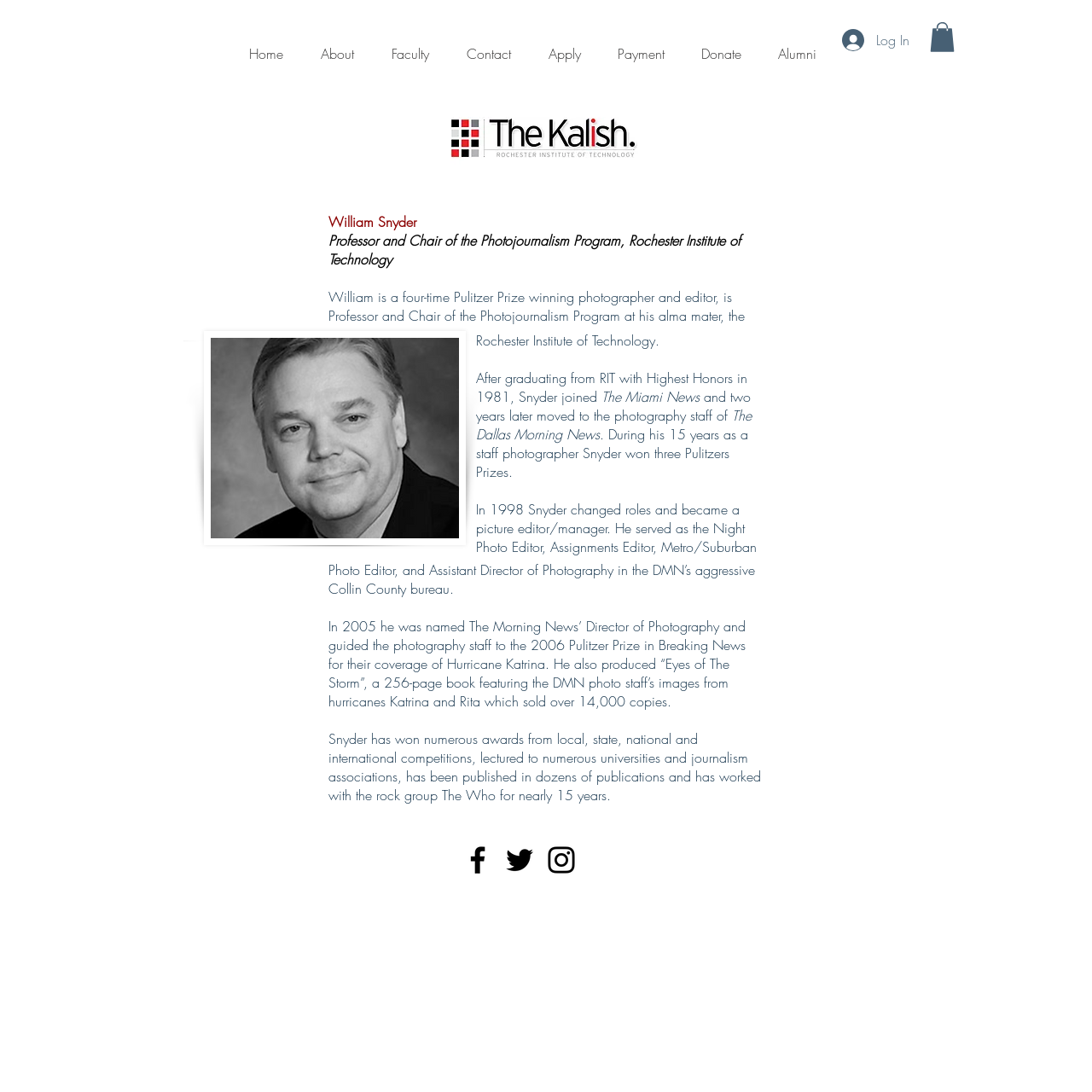Reply to the question with a single word or phrase:
What is the name of the social media platform with a black icon?

Twitter